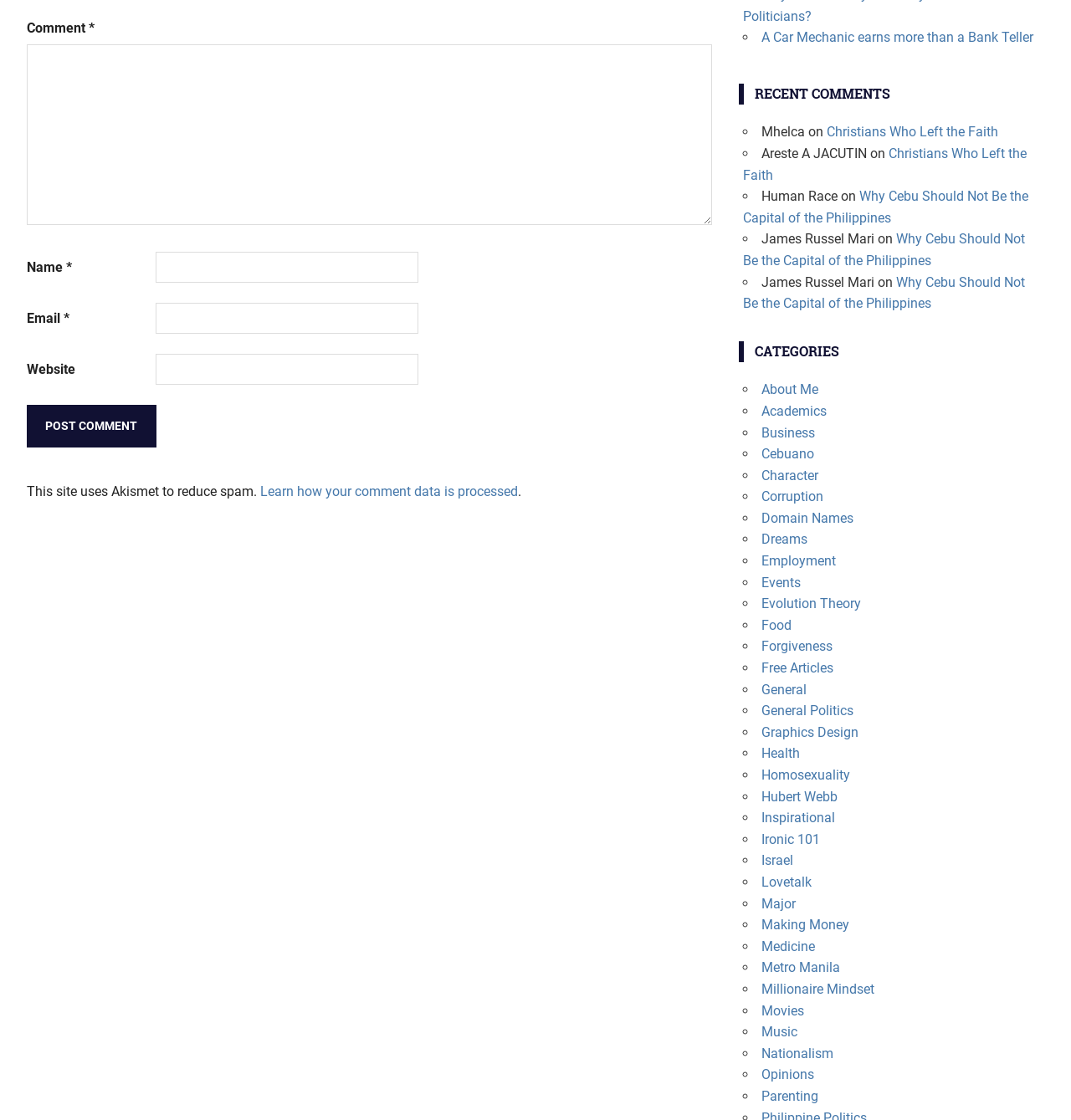What is the purpose of the text boxes?
Provide an in-depth and detailed explanation in response to the question.

The webpage has several text boxes with labels 'Comment', 'Name', 'Email', and 'Website'. These text boxes are required to be filled in, except for the 'Website' field. The 'Post Comment' button is also present, indicating that the purpose of these text boxes is to allow users to leave comments on the webpage.